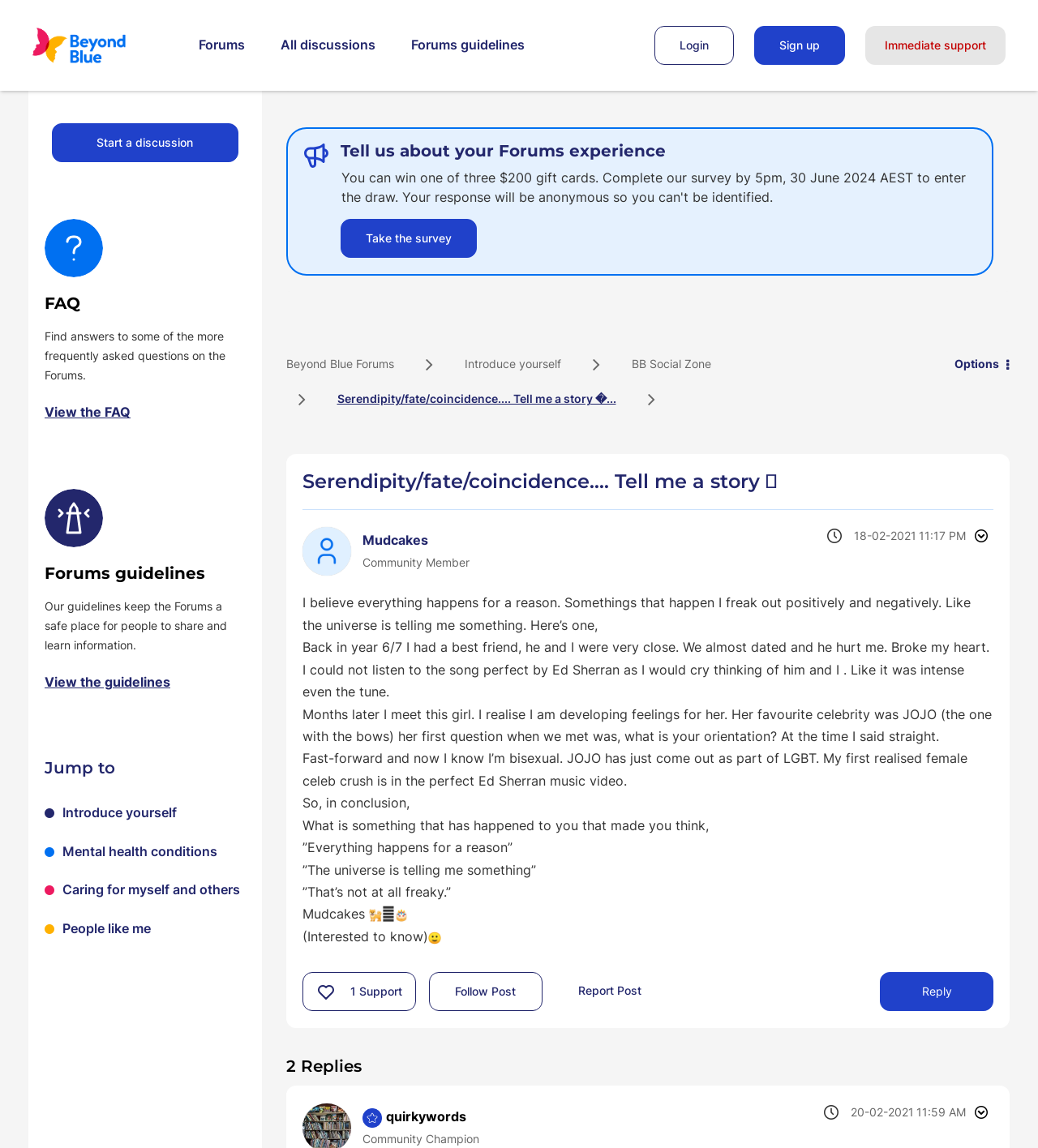Based on the element description: "Beyond Blue Website", identify the bounding box coordinates for this UI element. The coordinates must be four float numbers between 0 and 1, listed as [left, top, right, bottom].

[0.02, 0.014, 0.176, 0.065]